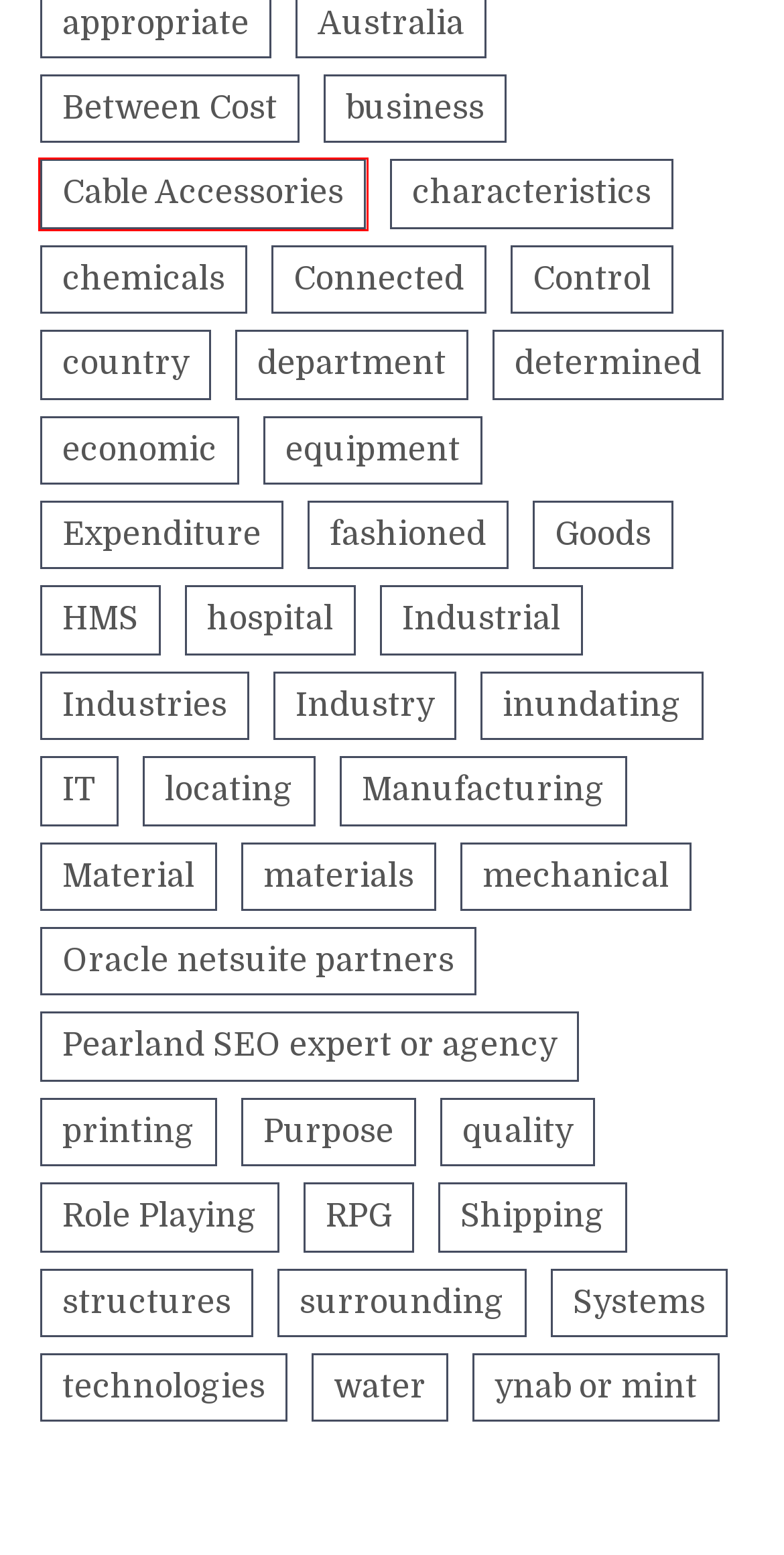Given a screenshot of a webpage with a red bounding box around a UI element, please identify the most appropriate webpage description that matches the new webpage after you click on the element. Here are the candidates:
A. chemicals Archives - Business Pan
B. Cable Accessories Archives - Business Pan
C. materials Archives - Business Pan
D. equipment Archives - Business Pan
E. RPG Archives - Business Pan
F. locating Archives - Business Pan
G. structures Archives - Business Pan
H. Expenditure Archives - Business Pan

B